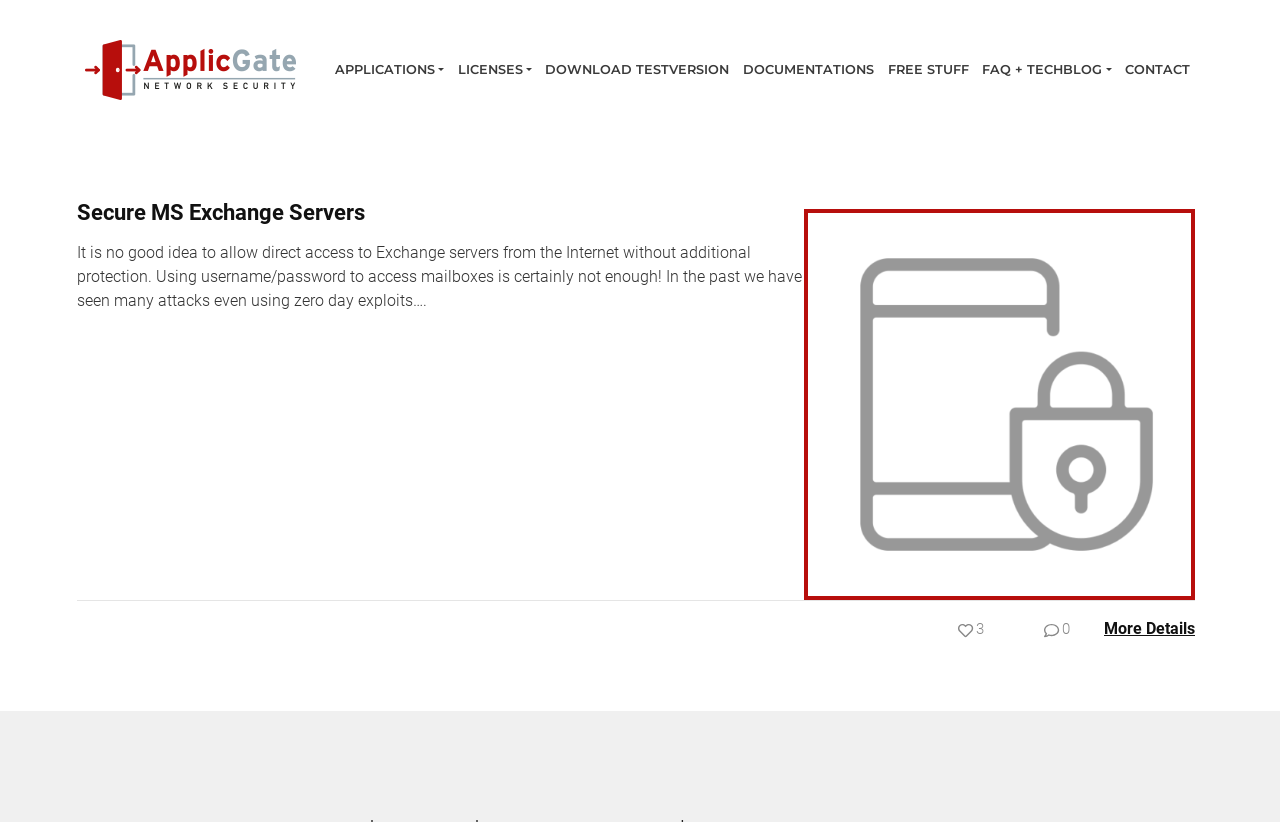Please respond to the question with a concise word or phrase:
How many links are there in the top navigation menu?

6